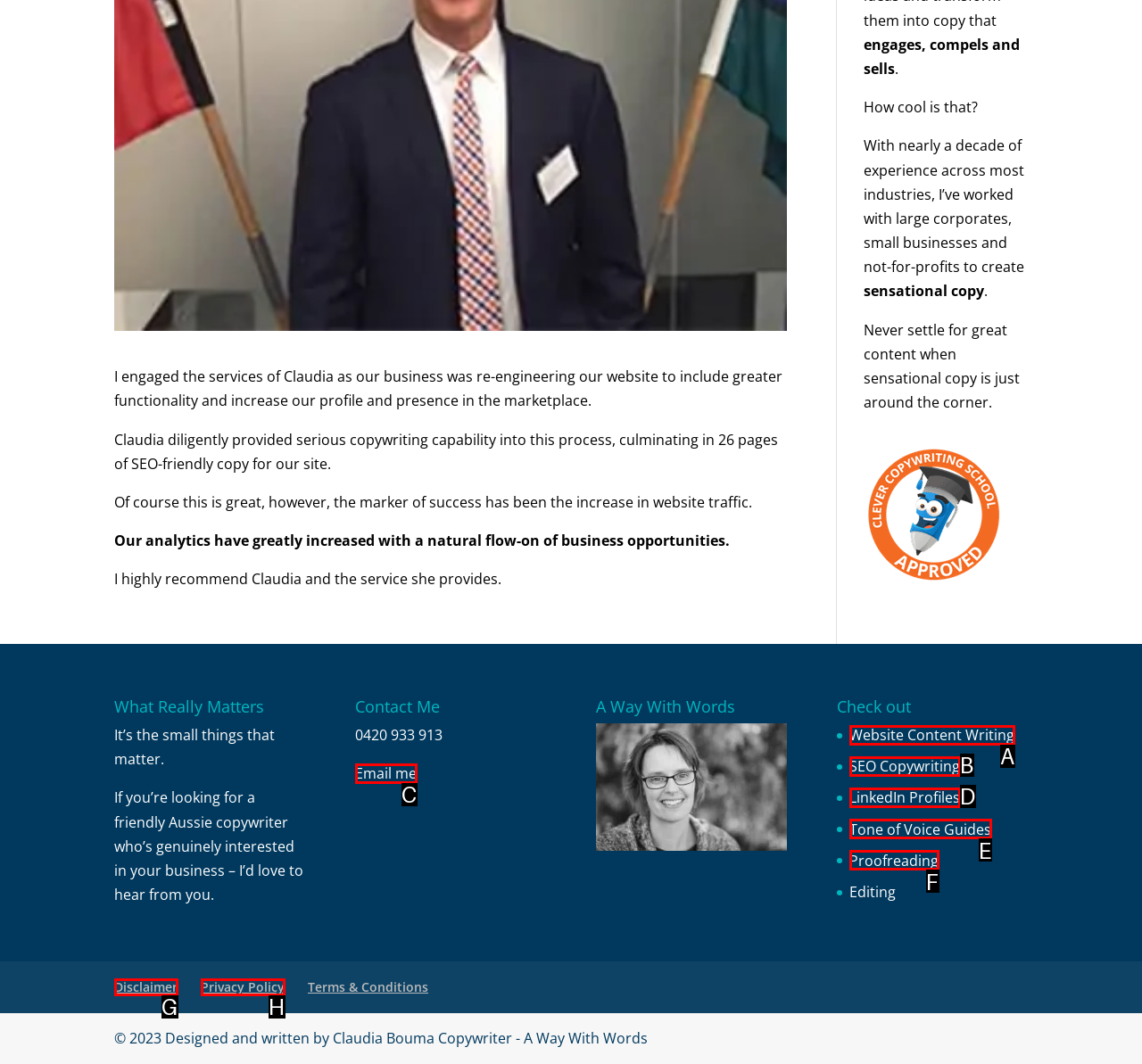Please identify the UI element that matches the description: Tone of Voice Guides
Respond with the letter of the correct option.

E